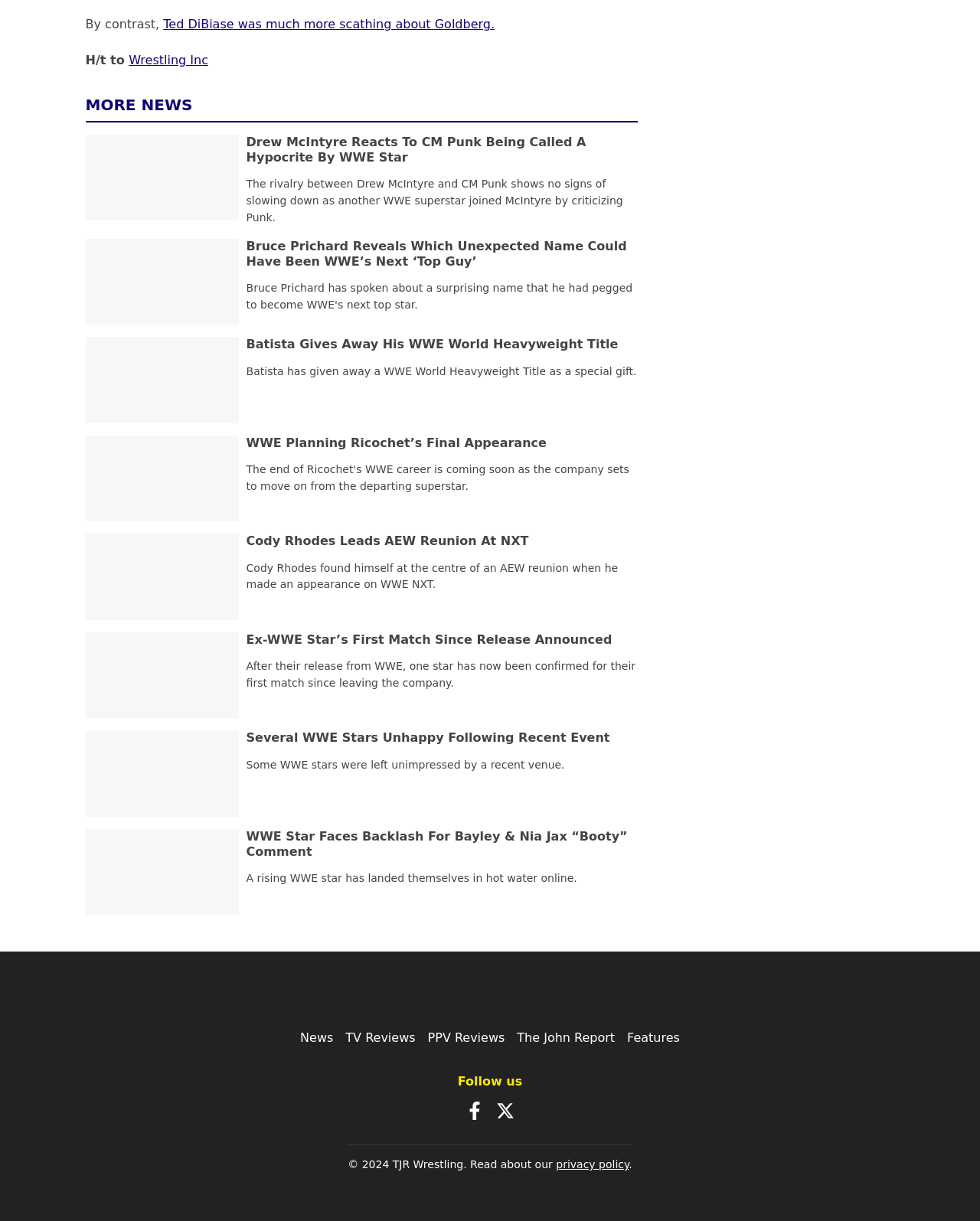Indicate the bounding box coordinates of the element that needs to be clicked to satisfy the following instruction: "Follow TJR Wrestling on Facebook". The coordinates should be four float numbers between 0 and 1, i.e., [left, top, right, bottom].

[0.475, 0.903, 0.494, 0.915]